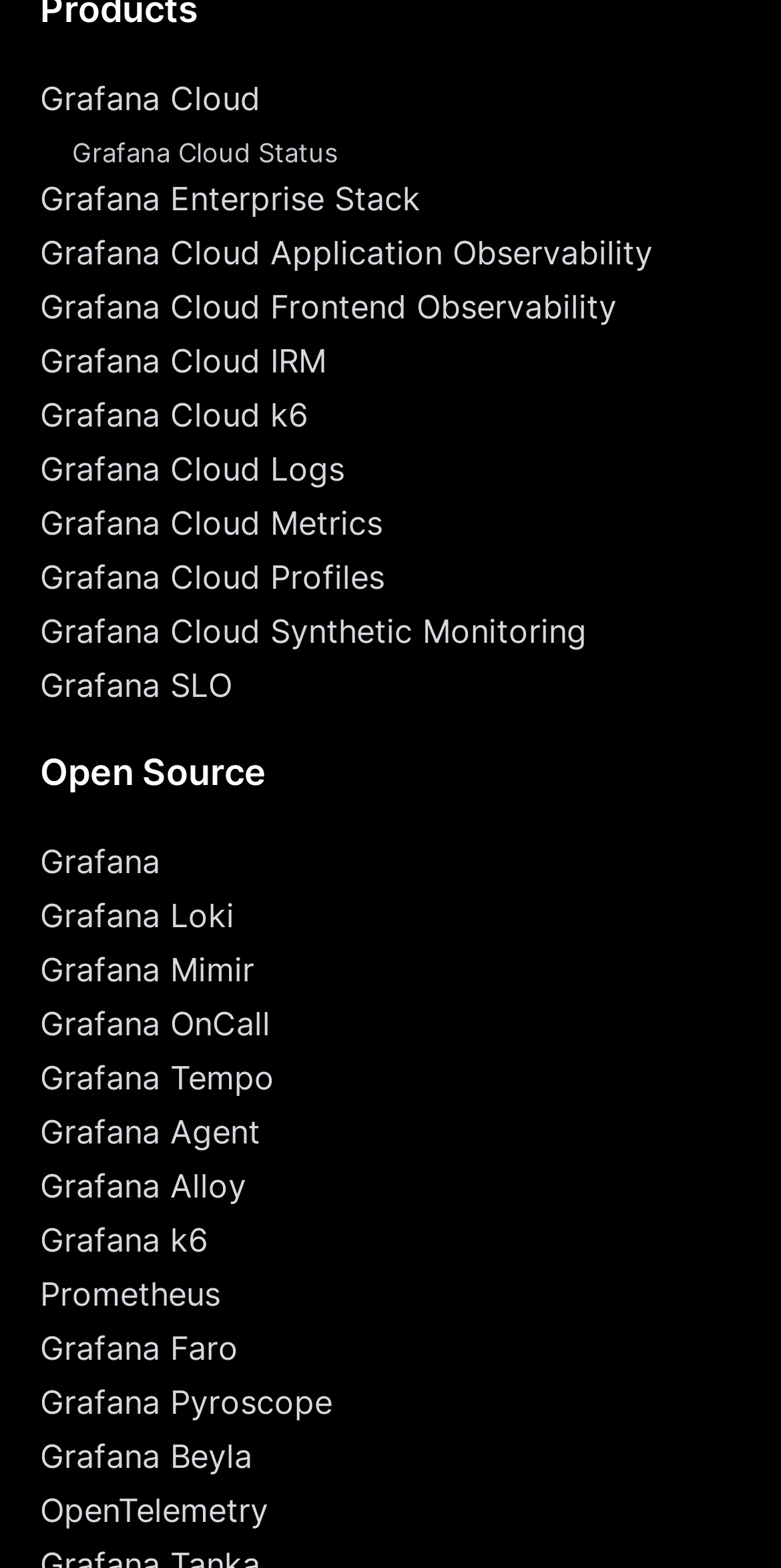Determine the bounding box coordinates for the UI element with the following description: "Grafana Cloud IRM". The coordinates should be four float numbers between 0 and 1, represented as [left, top, right, bottom].

[0.051, 0.216, 0.949, 0.245]